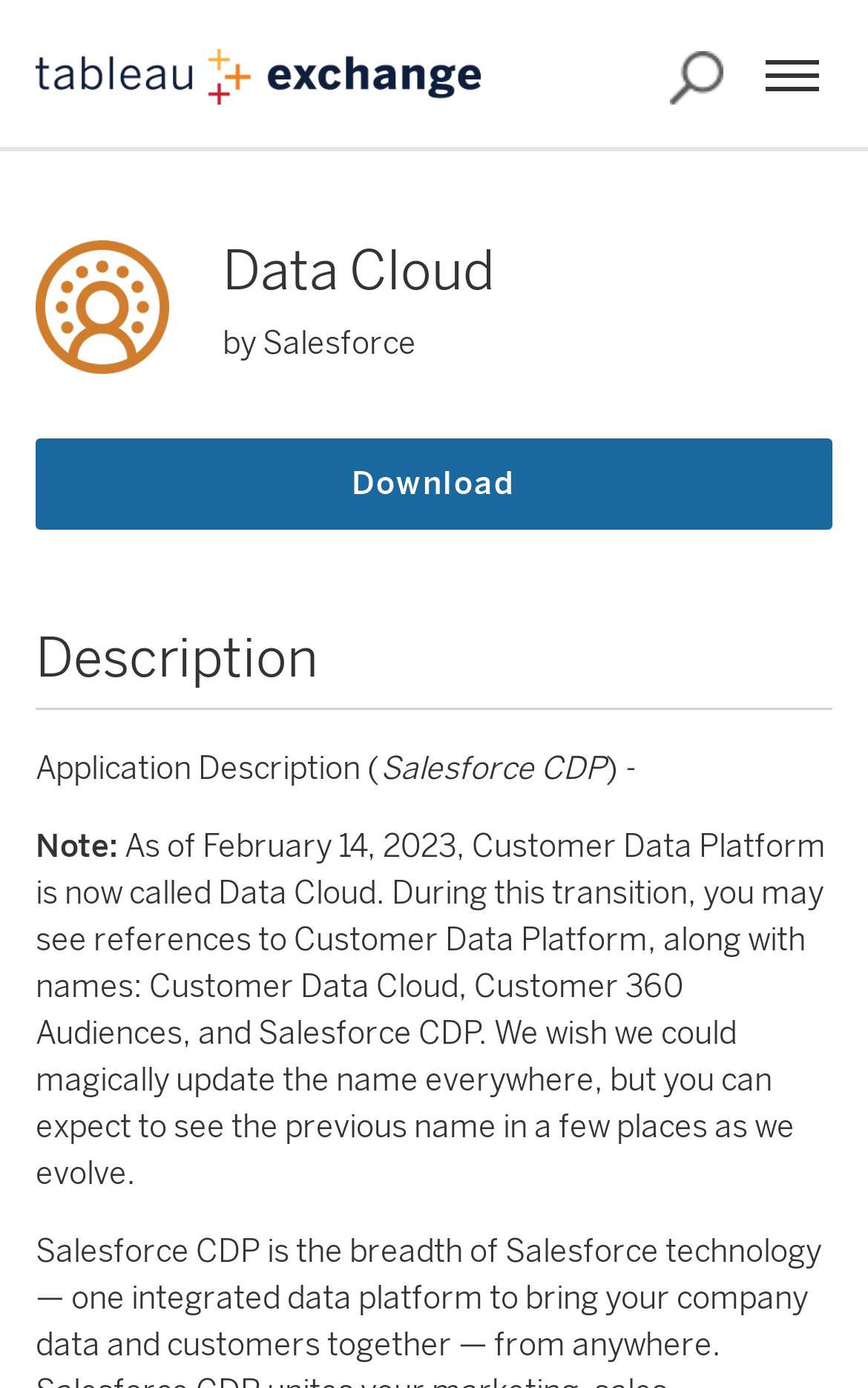Offer a thorough description of the webpage.

The webpage is titled "Data Cloud | Tableau Exchange" and has a prominent heading "Data Cloud" located near the top center of the page, accompanied by a subtitle "by Salesforce" below it. 

At the top left, there is a navigation section with a "Home" link, accompanied by a small image, and a "Search the Exchange" button next to it. On the top right, there is a "Menu" button. 

Below the navigation section, there is a large image with a "Loading..." placeholder, taking up a significant portion of the page. 

On the left side of the page, there is a "Download" button, followed by a section with a heading "Description". This section contains a paragraph of text describing an application, specifically Salesforce CDP, with a note at the end mentioning the name change from Customer Data Platform to Data Cloud.